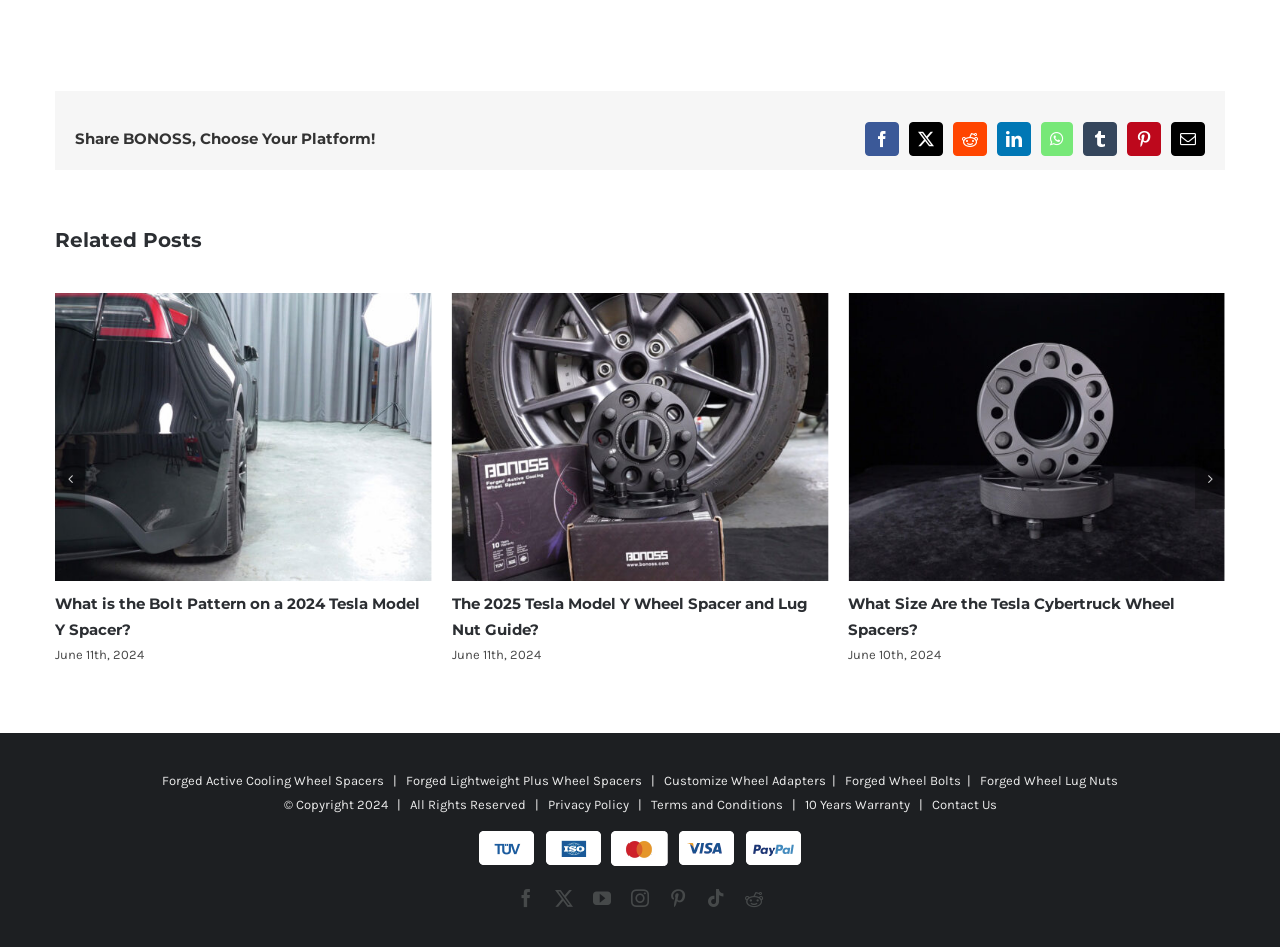From the element description LinkedIn, predict the bounding box coordinates of the UI element. The coordinates must be specified in the format (top-left x, top-left y, bottom-right x, bottom-right y) and should be within the 0 to 1 range.

[0.779, 0.128, 0.805, 0.164]